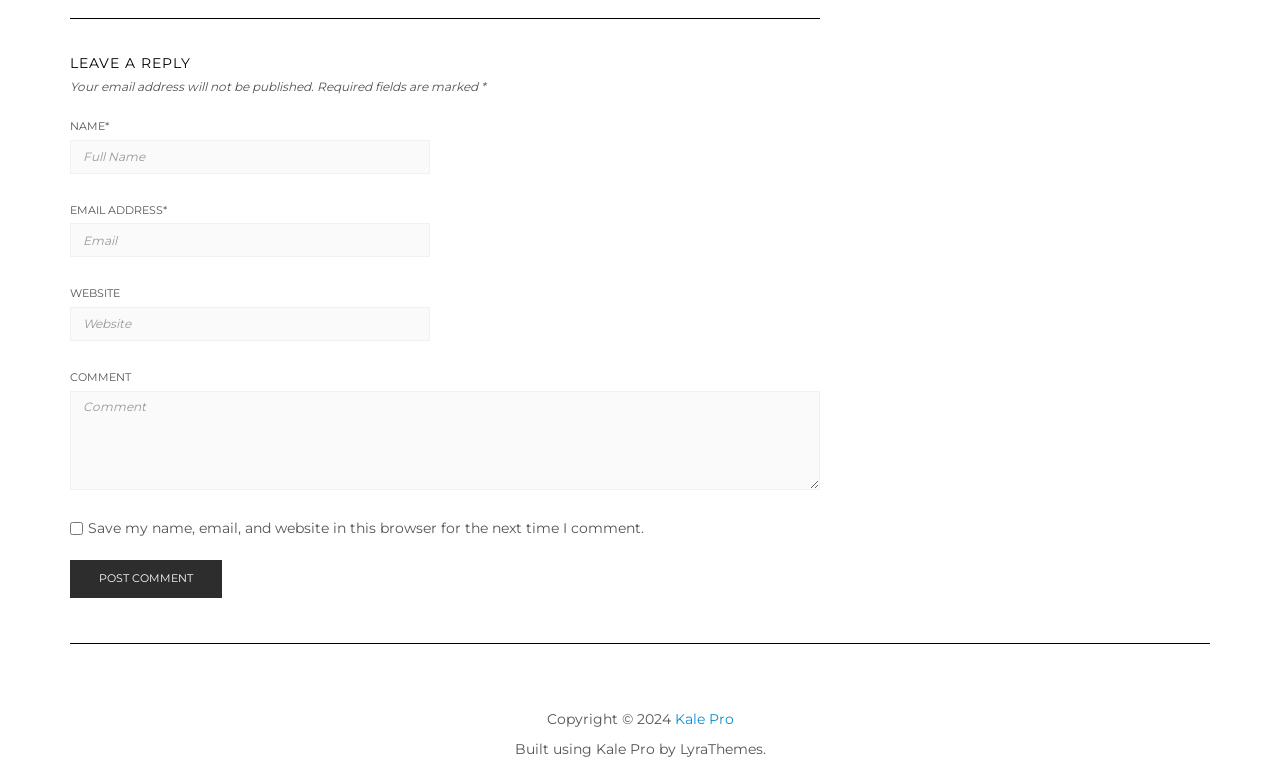Can you pinpoint the bounding box coordinates for the clickable element required for this instruction: "Type your email address"? The coordinates should be four float numbers between 0 and 1, i.e., [left, top, right, bottom].

[0.055, 0.285, 0.336, 0.329]